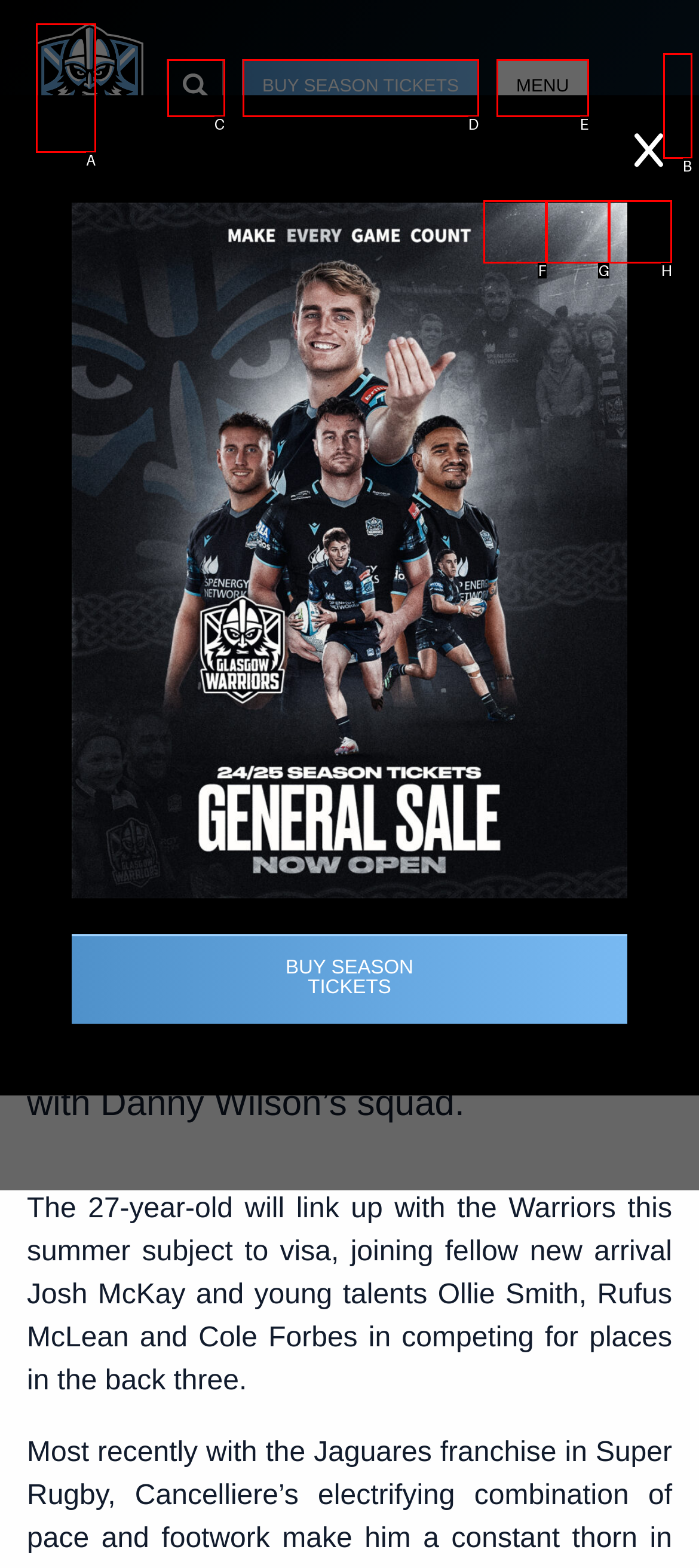Point out the correct UI element to click to carry out this instruction: Search for something
Answer with the letter of the chosen option from the provided choices directly.

B